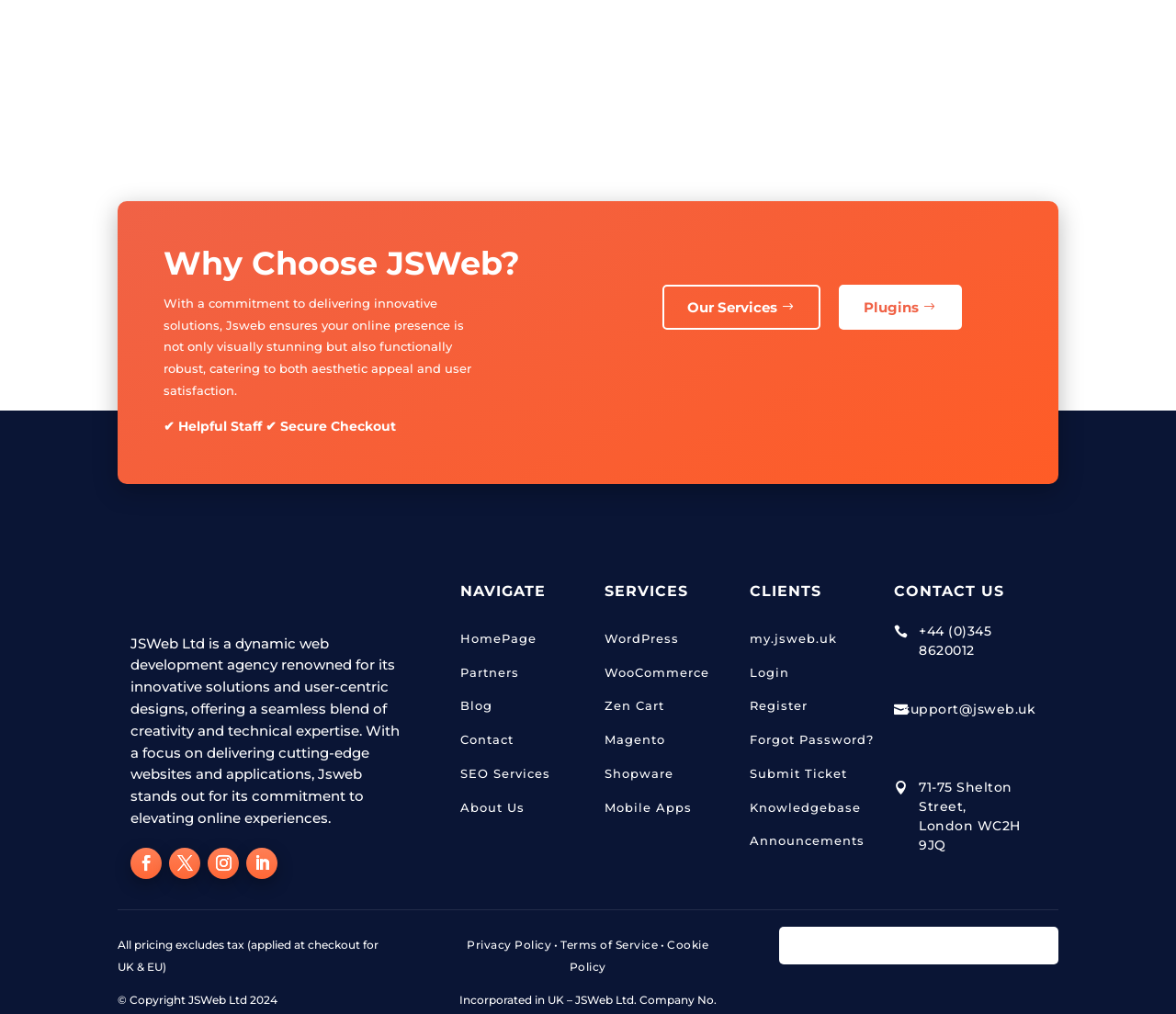Please specify the bounding box coordinates of the clickable section necessary to execute the following command: "Navigate to Our Services page".

[0.563, 0.281, 0.697, 0.325]